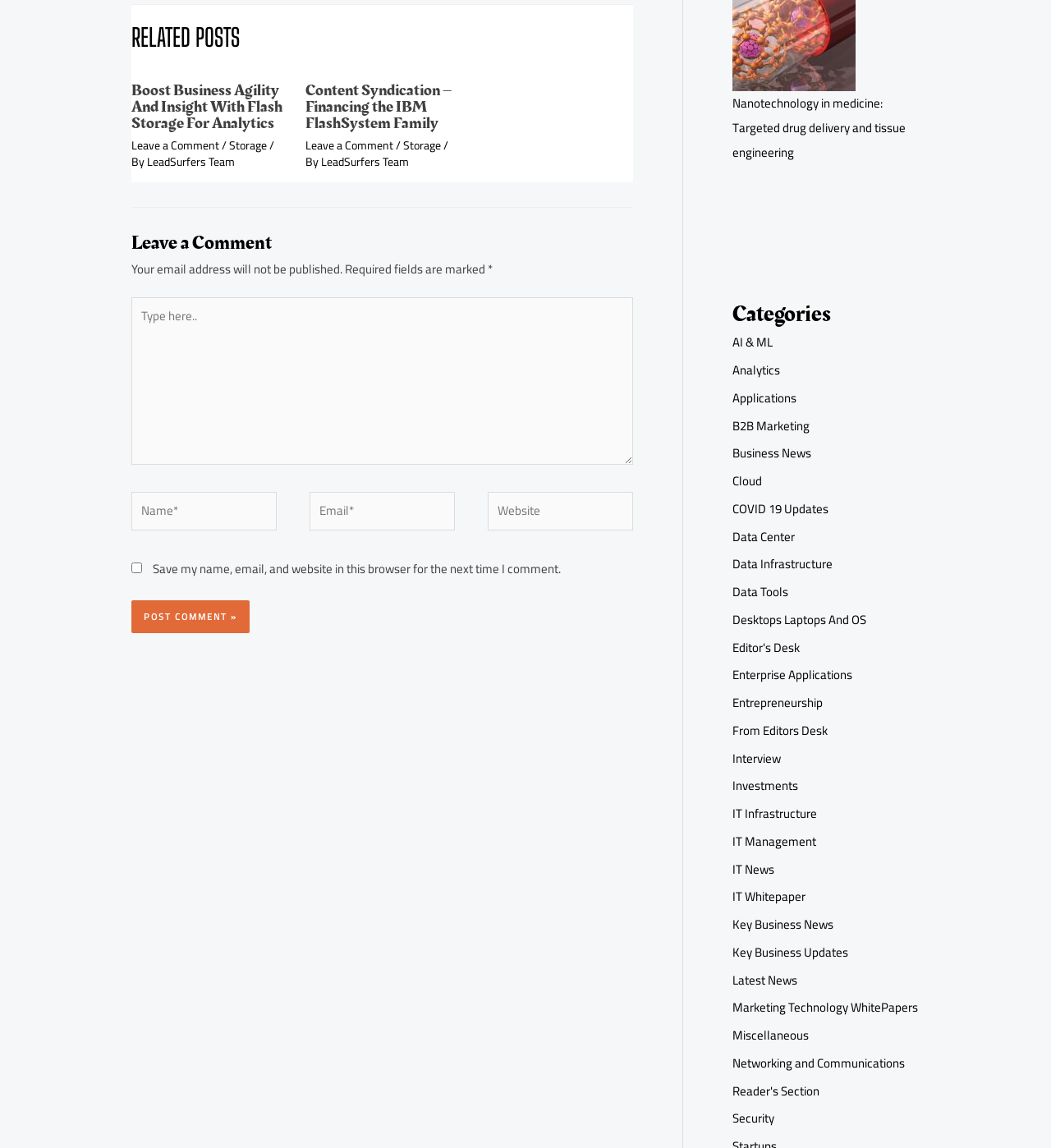Using the webpage screenshot, locate the HTML element that fits the following description and provide its bounding box: "Leave a Comment".

[0.125, 0.117, 0.209, 0.136]